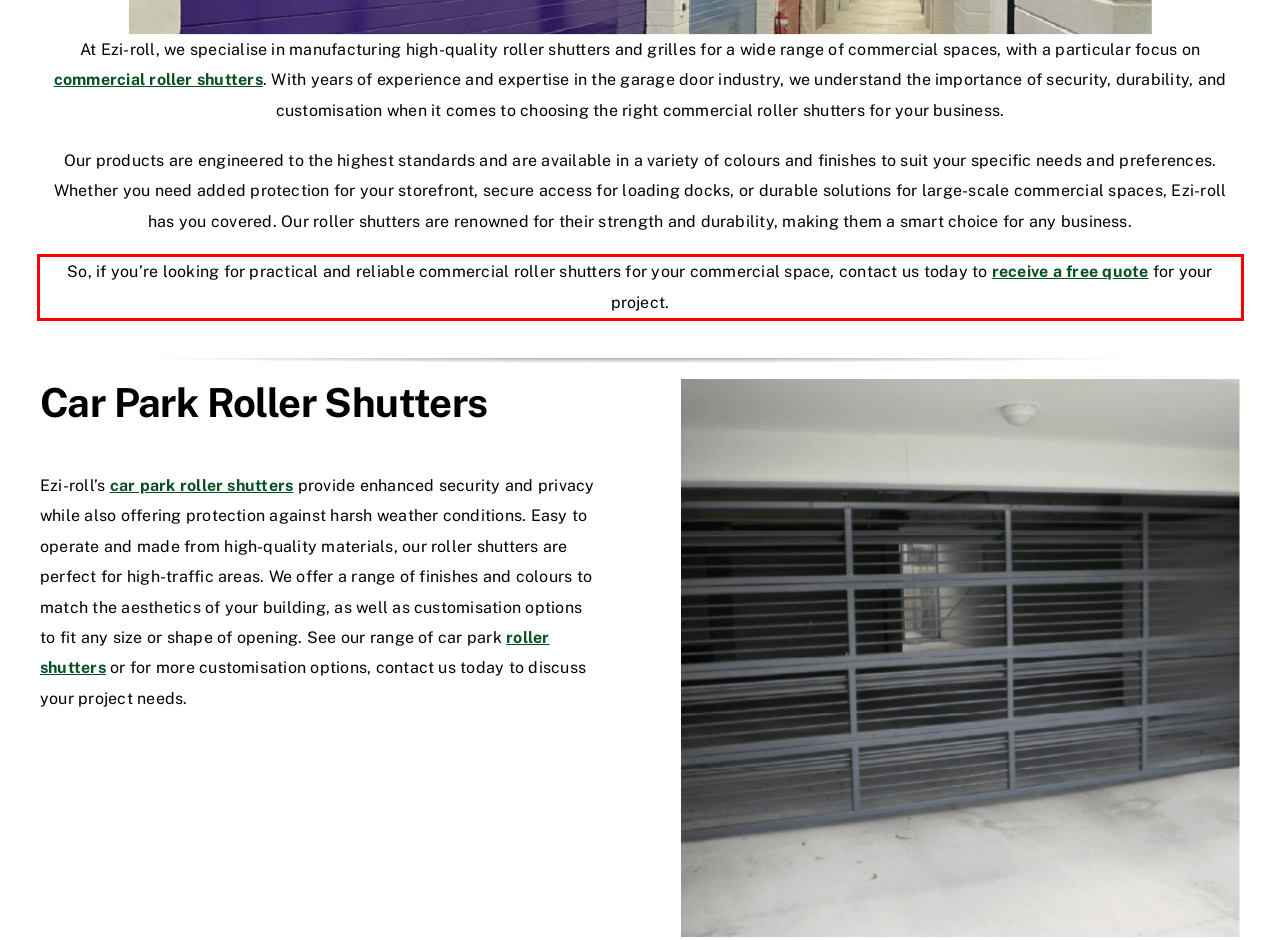Please look at the screenshot provided and find the red bounding box. Extract the text content contained within this bounding box.

So, if you’re looking for practical and reliable commercial roller shutters for your commercial space, contact us today to receive a free quote for your project.